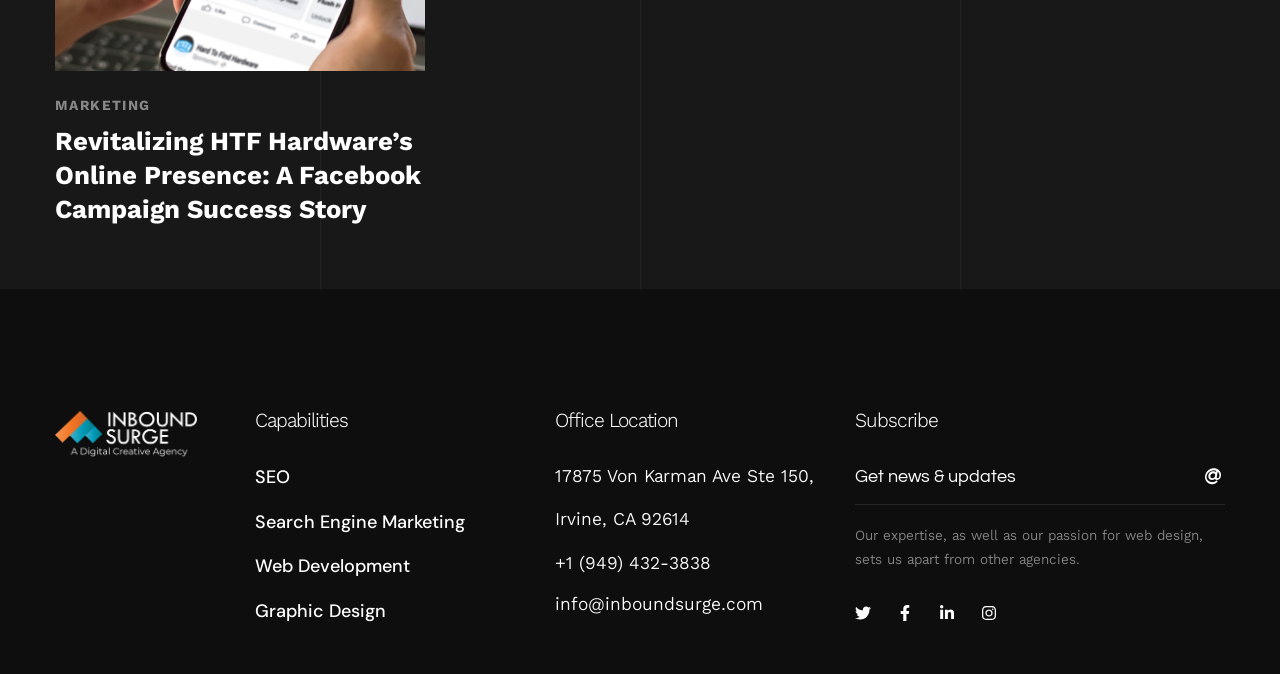Identify the bounding box coordinates of the clickable region required to complete the instruction: "Fill out the 'Get news & updates' form". The coordinates should be given as four float numbers within the range of 0 and 1, i.e., [left, top, right, bottom].

[0.668, 0.666, 0.911, 0.749]